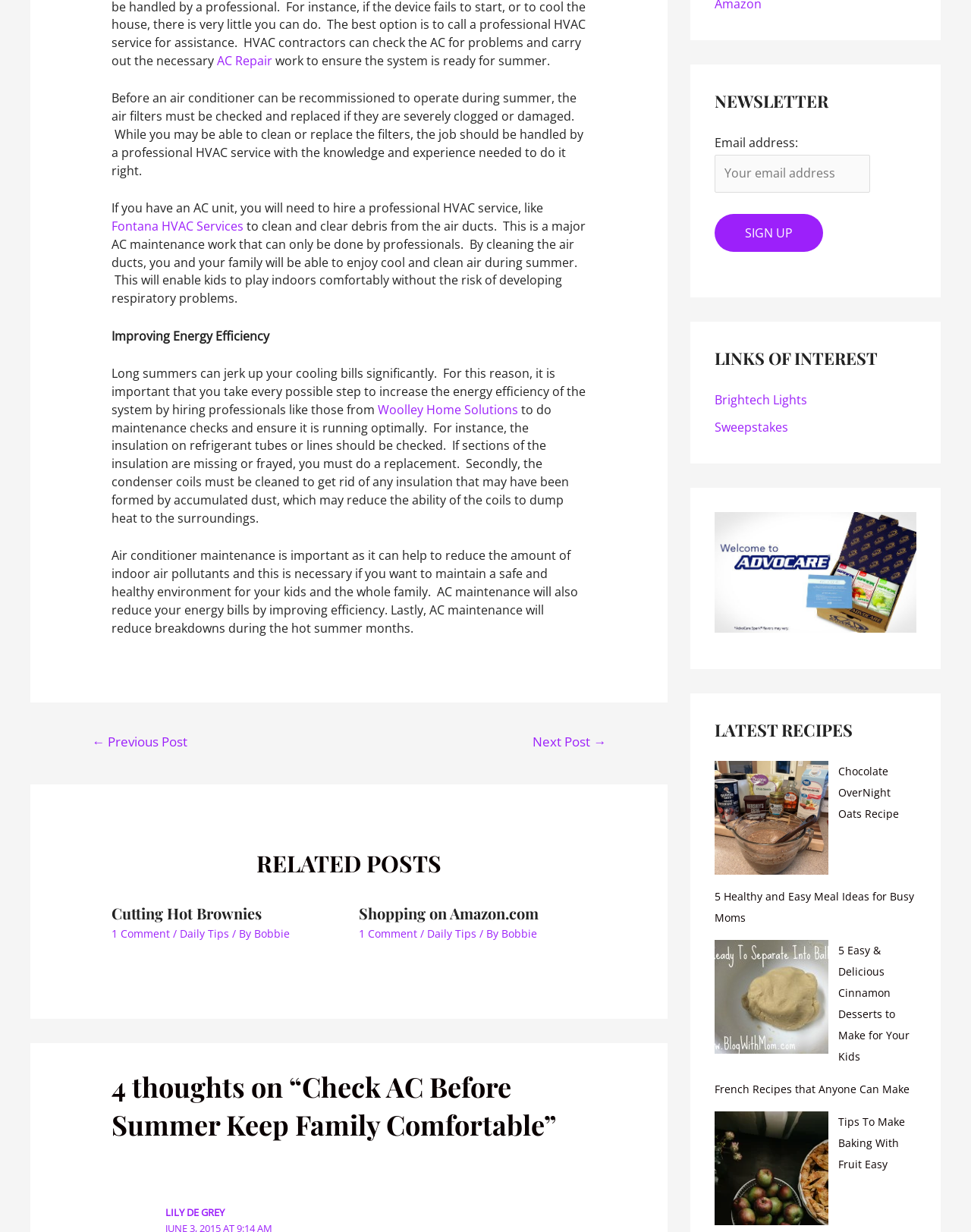Find the bounding box coordinates of the clickable area required to complete the following action: "Click on 'Woolley Home Solutions'".

[0.389, 0.326, 0.533, 0.339]